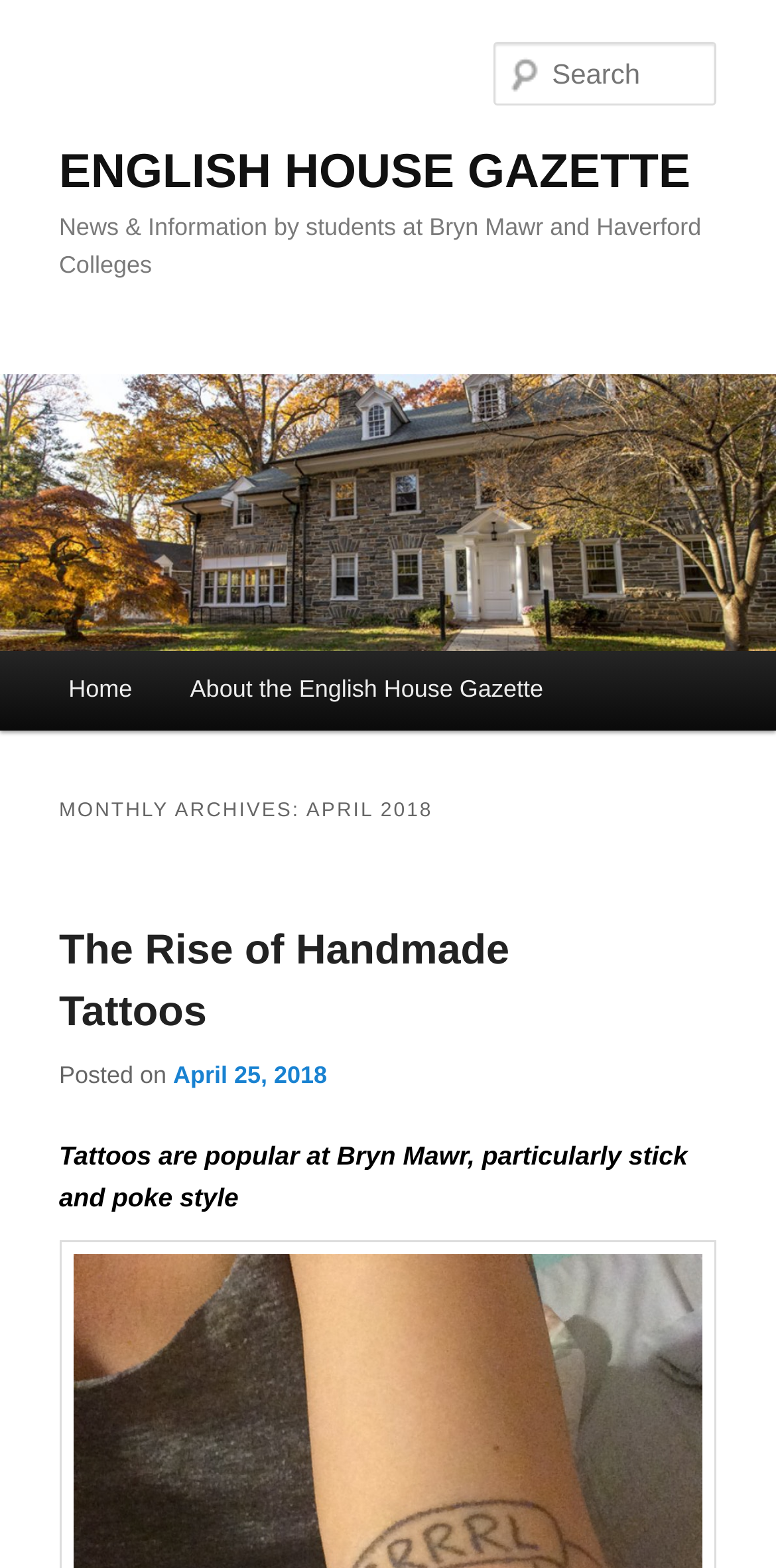What is the name of the publication?
Refer to the image and provide a one-word or short phrase answer.

ENGLISH HOUSE GAZETTE